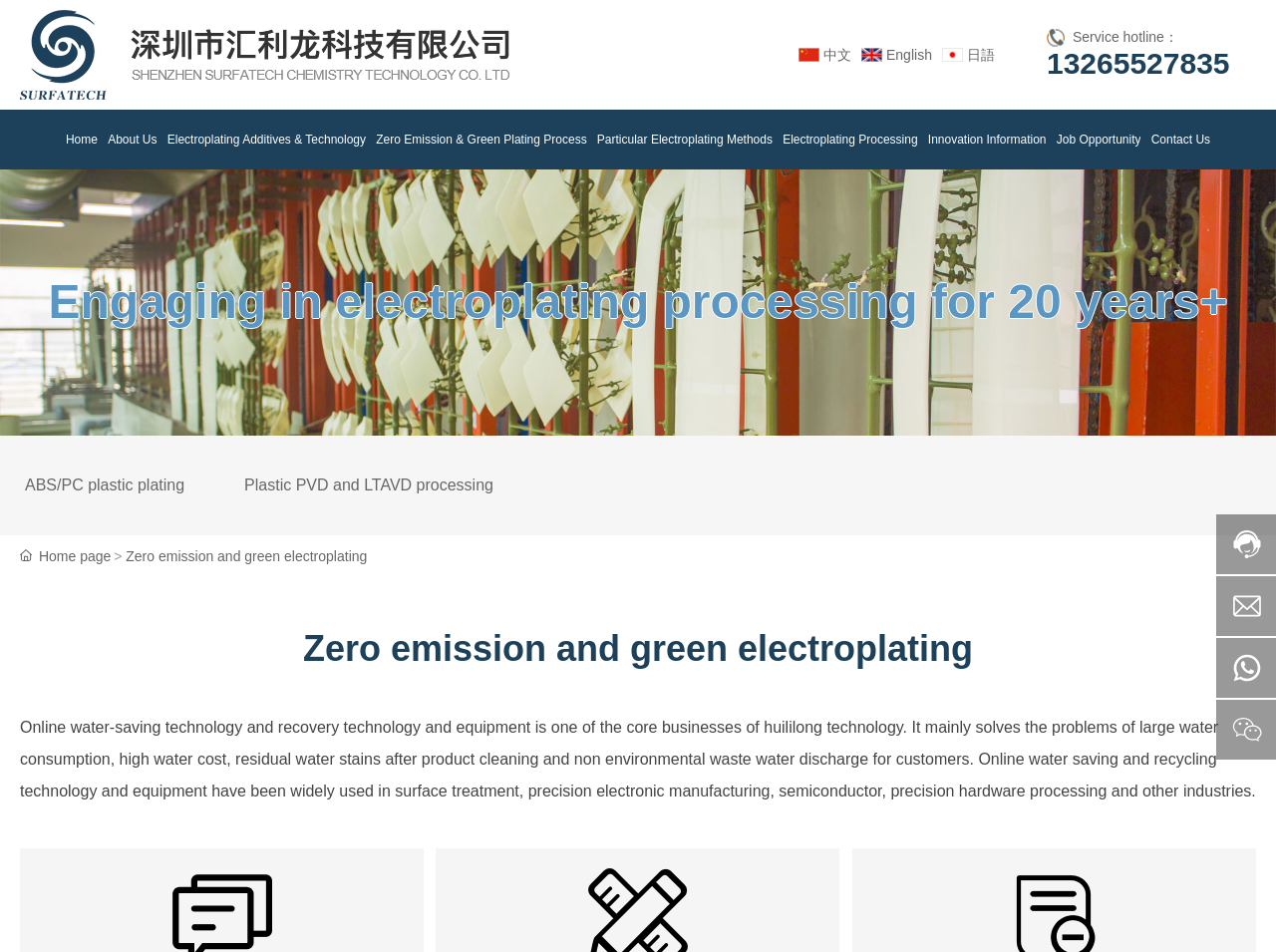Identify the bounding box coordinates for the element that needs to be clicked to fulfill this instruction: "Contact us". Provide the coordinates in the format of four float numbers between 0 and 1: [left, top, right, bottom].

None